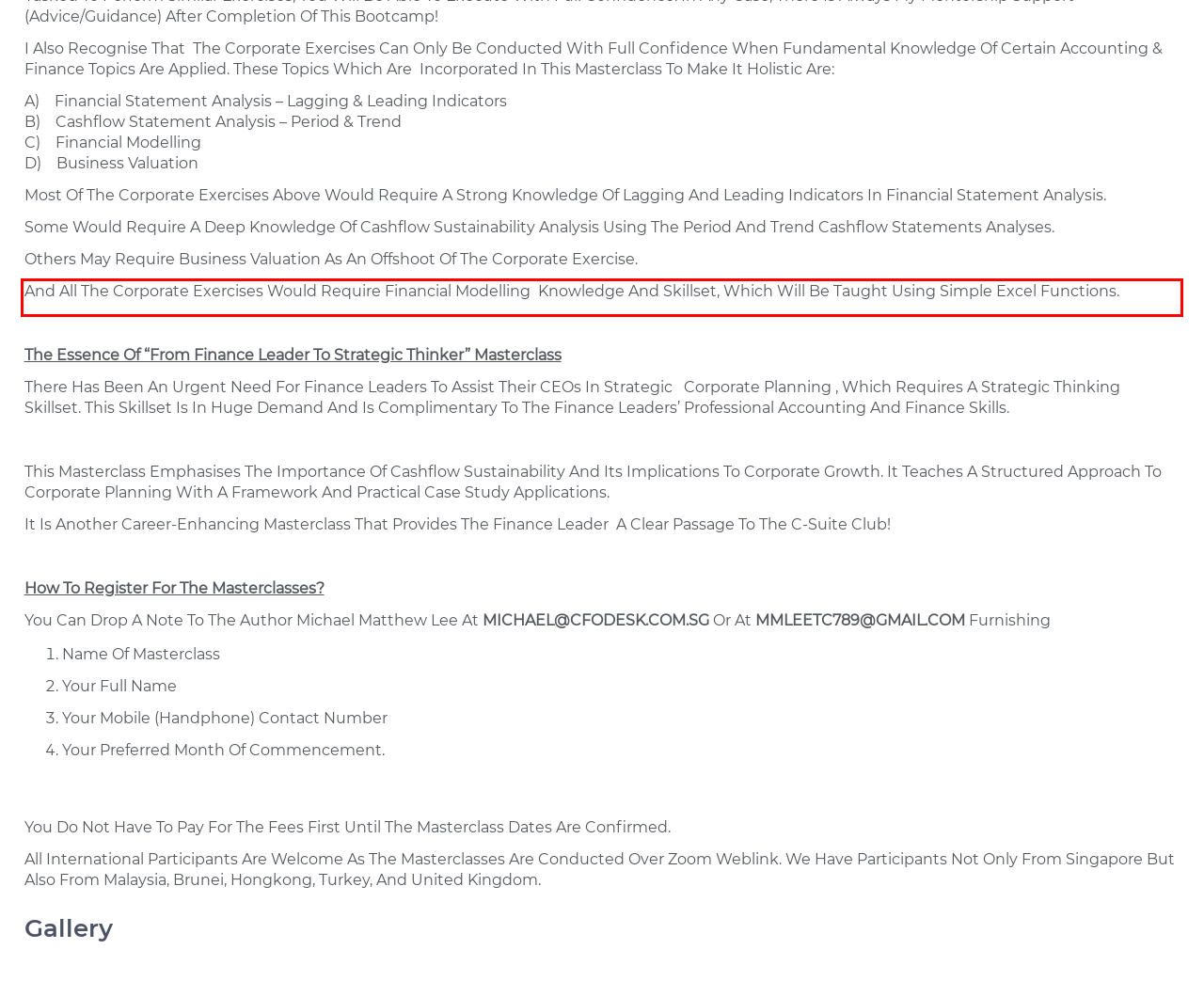With the given screenshot of a webpage, locate the red rectangle bounding box and extract the text content using OCR.

And All The Corporate Exercises Would Require Financial Modelling Knowledge And Skillset, Which Will Be Taught Using Simple Excel Functions.